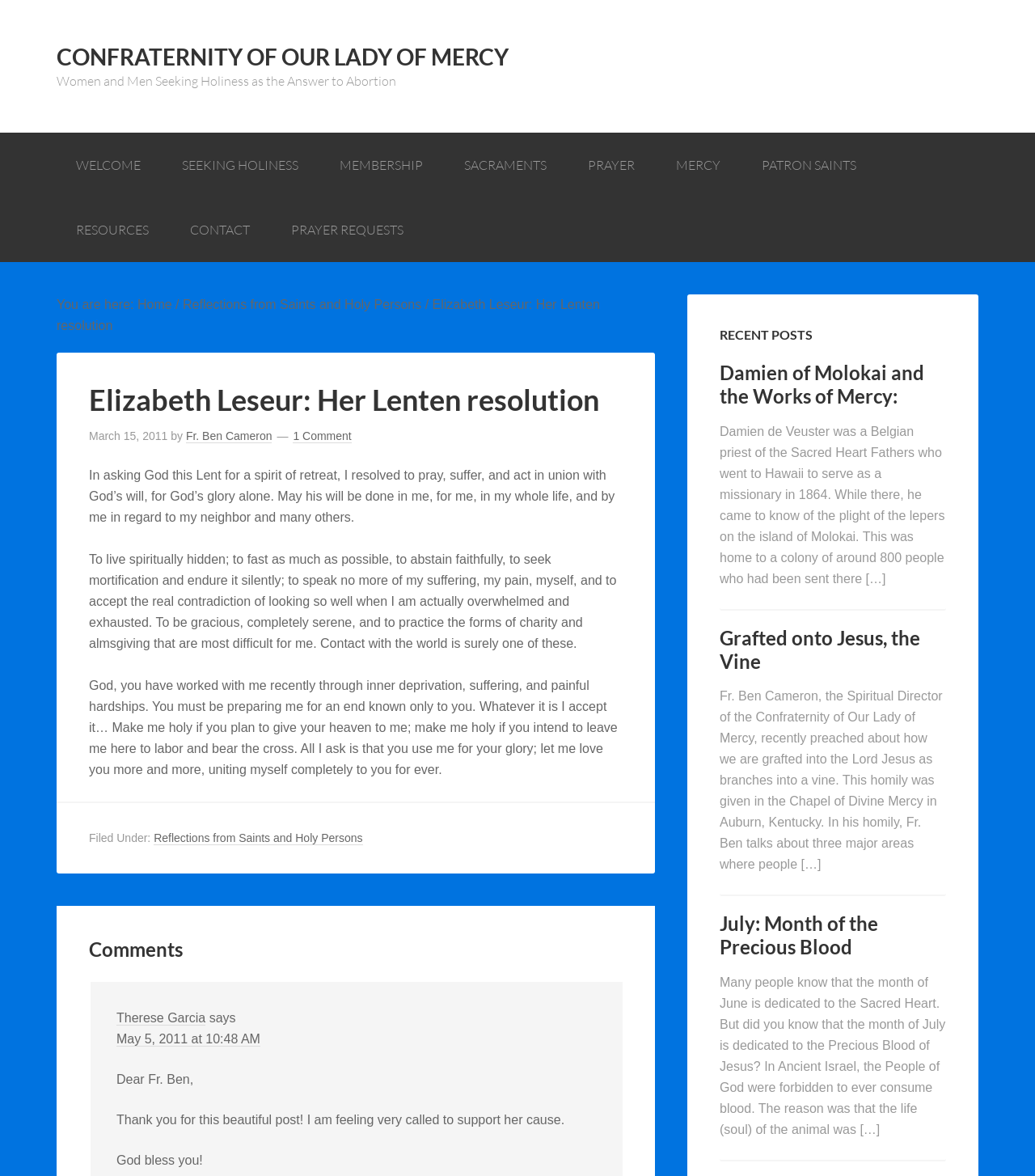Summarize the webpage comprehensively, mentioning all visible components.

This webpage is about the Confraternity of Our Lady of Mercy, a Catholic organization. At the top, there is a navigation menu with links to various sections, including "WELCOME", "SEEKING HOLINESS", "MEMBERSHIP", and others. Below the navigation menu, there is a breadcrumb trail showing the current page's location within the website.

The main content of the page is an article titled "Elizabeth Leseur: Her Lenten resolution" by Fr. Ben Cameron. The article is divided into several paragraphs, with the first paragraph describing the author's Lenten resolution to pray, suffer, and act in union with God's will. The subsequent paragraphs elaborate on this resolution, discussing the importance of living spiritually hidden, fasting, and seeking mortification.

To the right of the article, there is a sidebar with a heading "RECENT POSTS". Below this heading, there are three article summaries, each with a title, a brief description, and a link to the full article. The articles are titled "Damien of Molokai and the Works of Mercy:", "Grafted onto Jesus, the Vine", and "July: Month of the Precious Blood".

At the bottom of the page, there is a section for comments, with one comment from a user named Therese Garcia. The comment is a response to the article, thanking the author for the post and expressing support for the cause.

Overall, the webpage has a simple and clean layout, with a focus on presenting spiritual reflections and articles related to Catholicism.